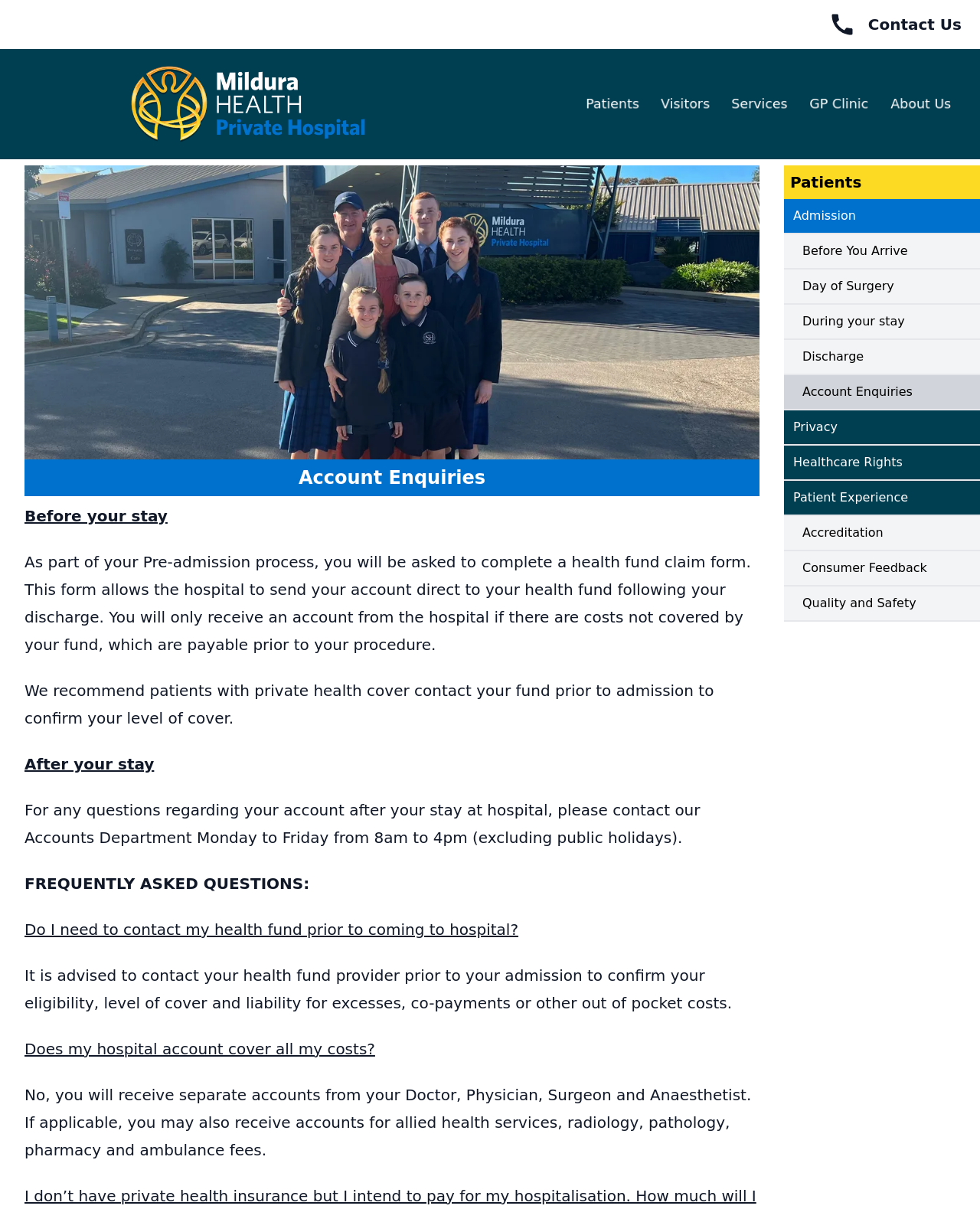Locate the bounding box coordinates of the area you need to click to fulfill this instruction: 'Click Contact Us'. The coordinates must be in the form of four float numbers ranging from 0 to 1: [left, top, right, bottom].

[0.845, 0.009, 0.994, 0.032]